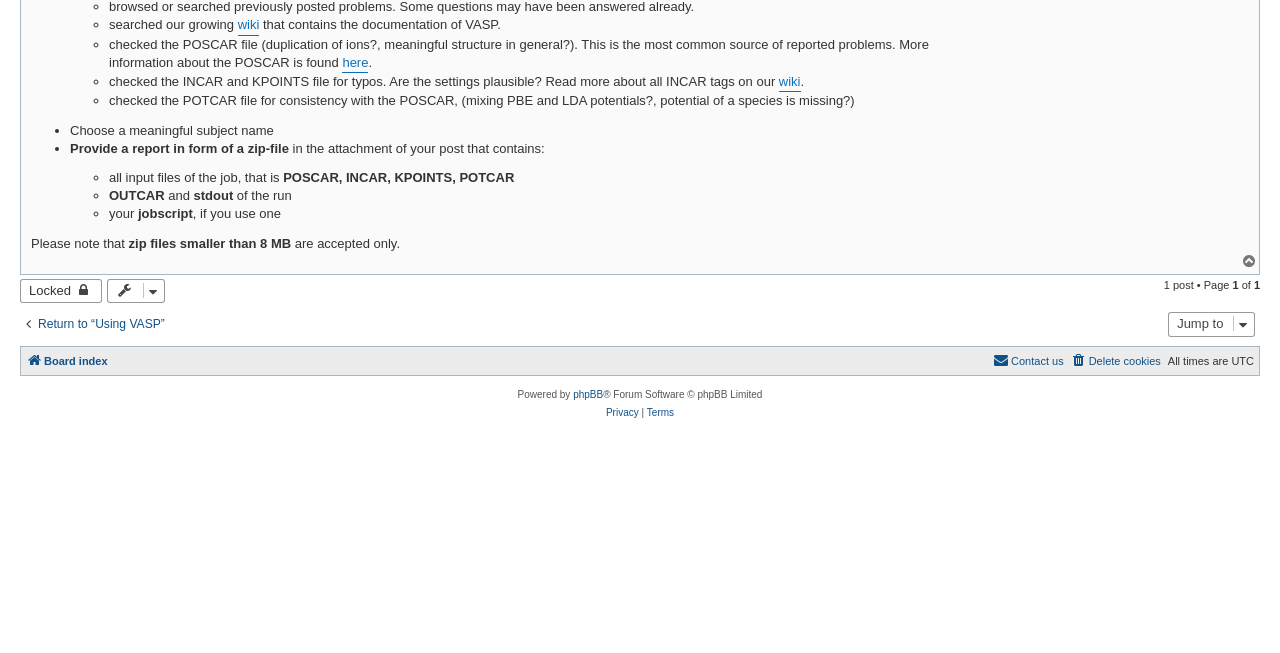Bounding box coordinates are to be given in the format (top-left x, top-left y, bottom-right x, bottom-right y). All values must be floating point numbers between 0 and 1. Provide the bounding box coordinate for the UI element described as: Terms

[0.505, 0.618, 0.527, 0.646]